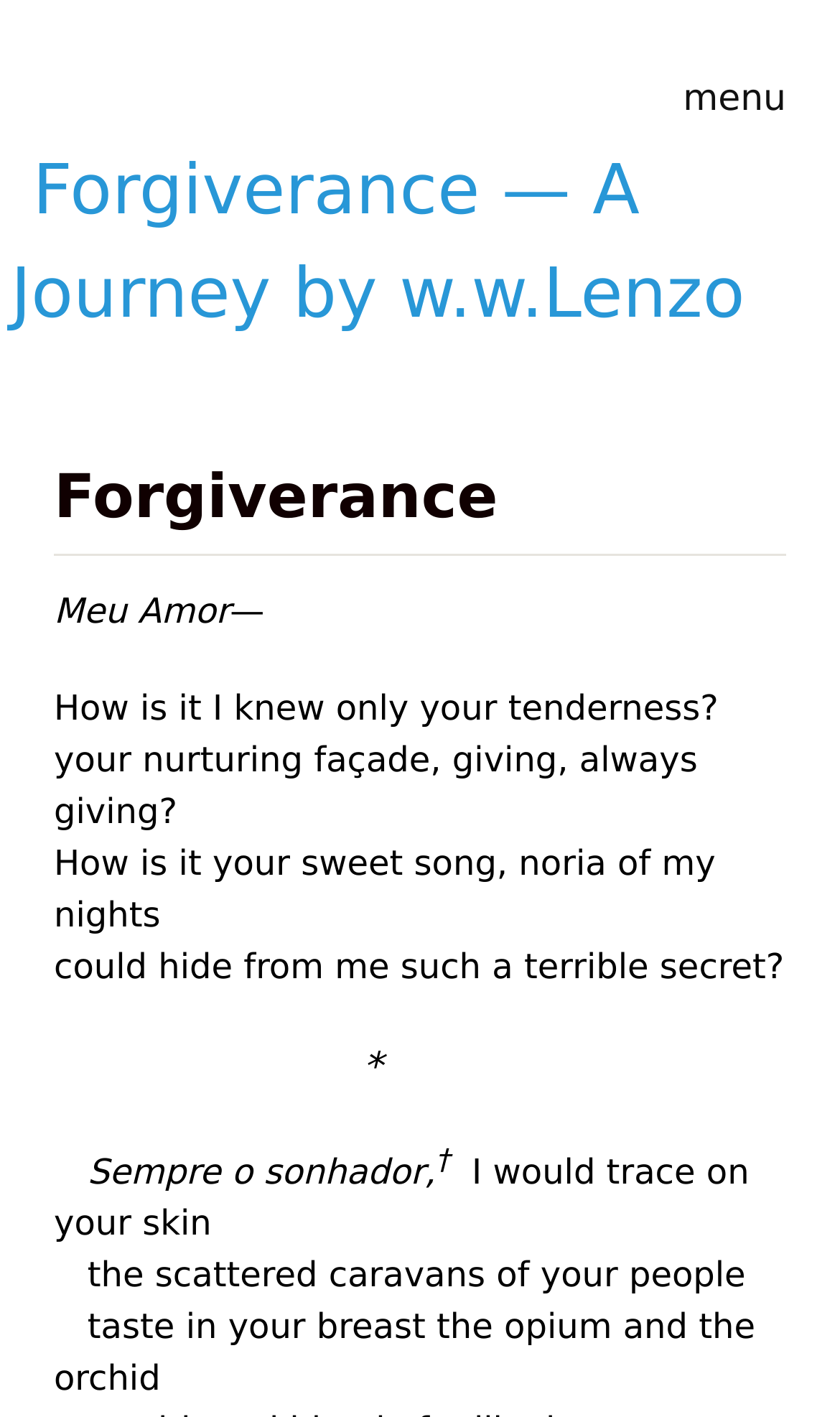How many lines of poetry are displayed on the webpage?
Please use the image to provide an in-depth answer to the question.

The number of lines of poetry can be counted by identifying the StaticText elements that contain the poem. There are 7 lines of poetry displayed on the webpage, starting from 'Meu Amor' to 'taste in your breast the opium and the orchid'.